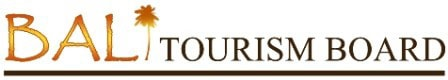What is the color of the font used for 'TOURISM BOARD'?
Answer the question with a detailed explanation, including all necessary information.

The question asks about the color of the font used for the words 'TOURISM BOARD' in the logo. According to the caption, the words 'TOURISM BOARD' are presented in a more understated, brown font, making the answer 'brown'.